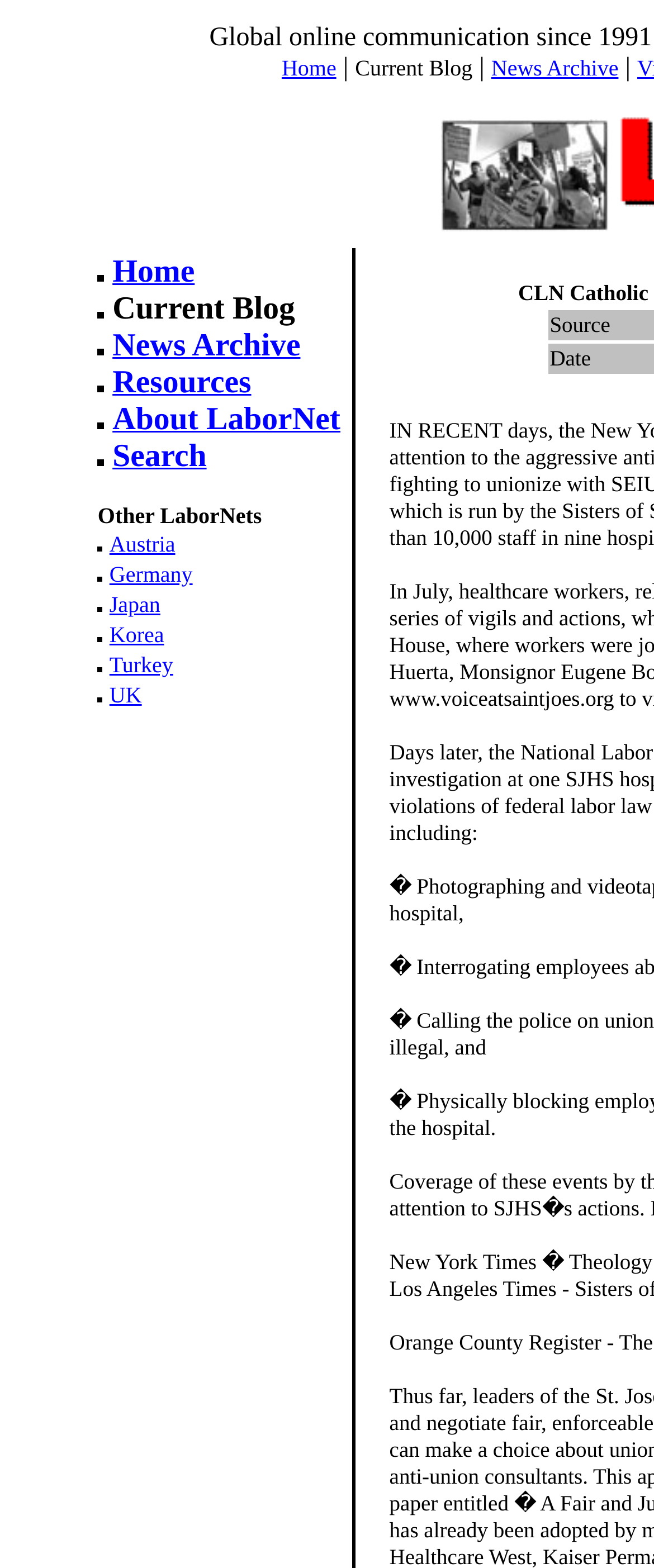Answer the following query with a single word or phrase:
How many table rows are there?

1